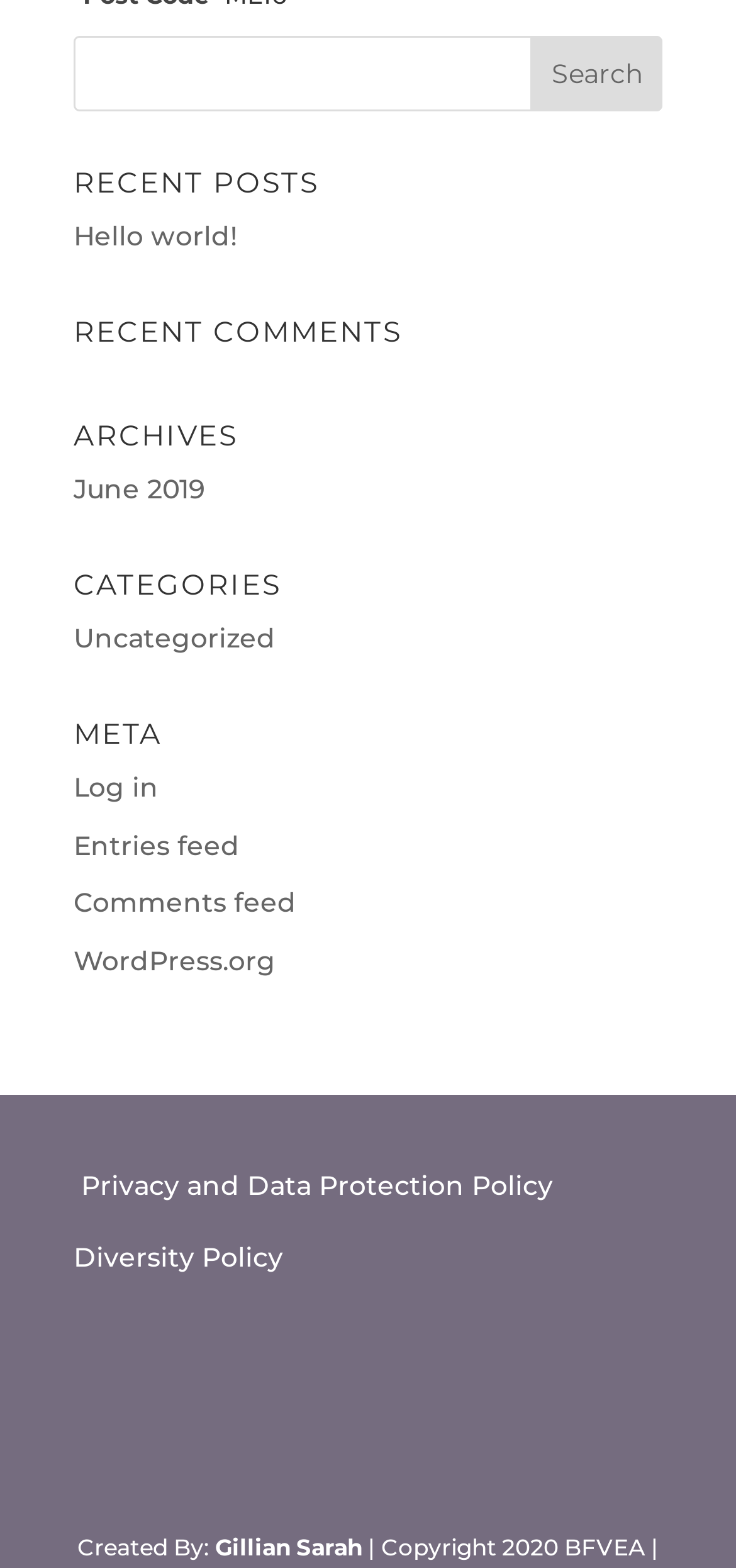Examine the screenshot and answer the question in as much detail as possible: How many recent posts are displayed?

Under the 'RECENT POSTS' heading, there is only one link 'Hello world!' which suggests that only one recent post is displayed on the webpage.